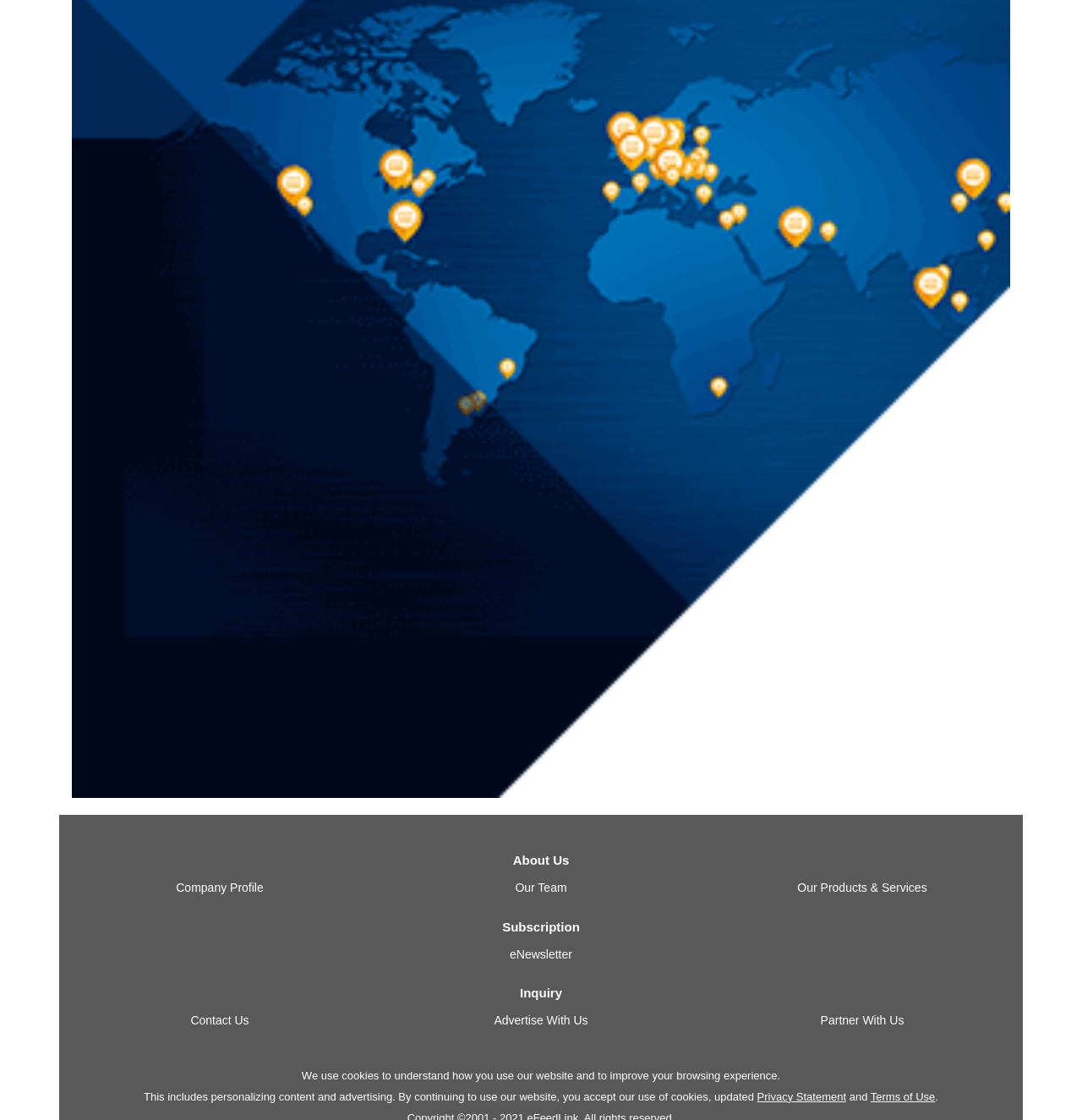Answer the following inquiry with a single word or phrase:
How many links are under the 'Subscription' heading?

1